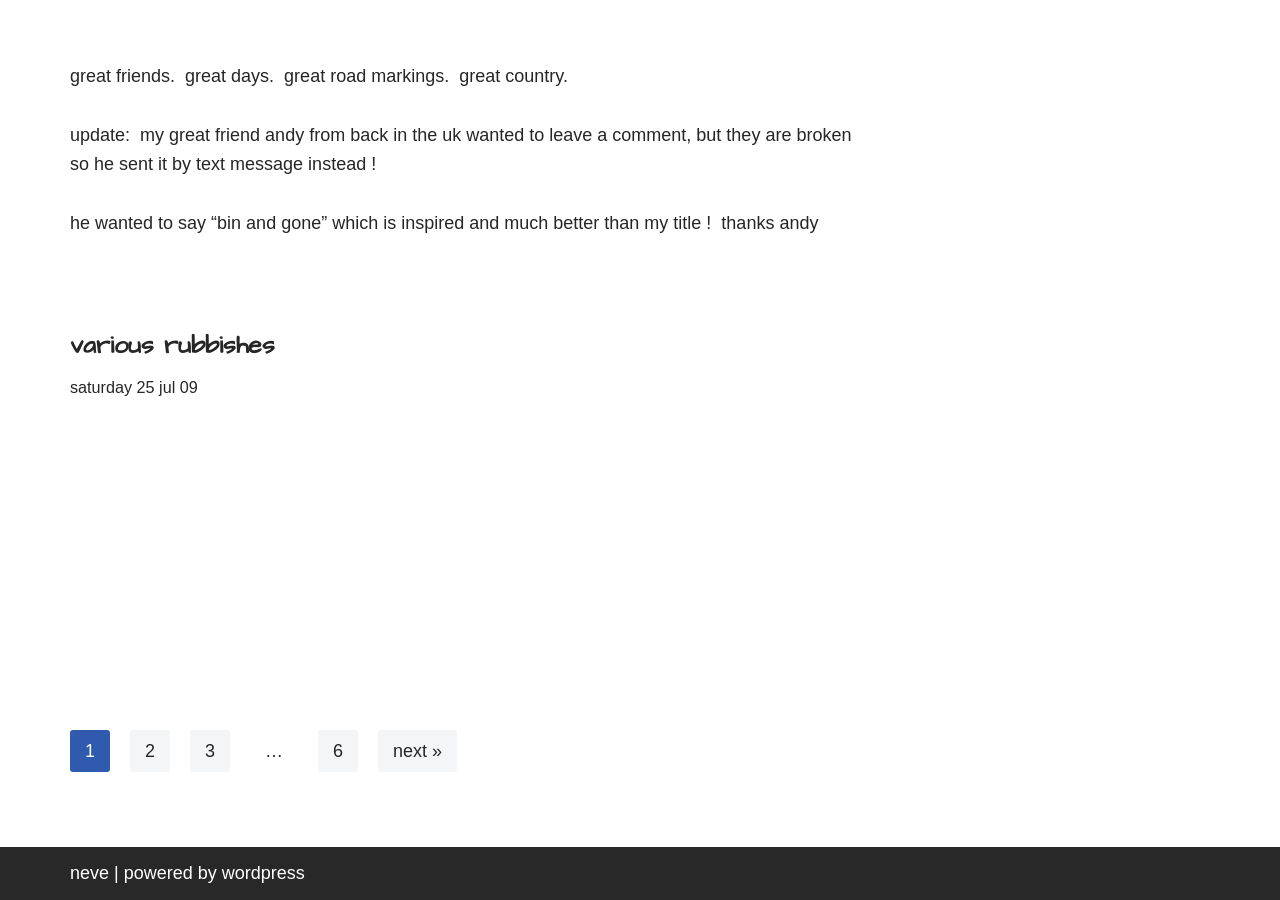Predict the bounding box coordinates for the UI element described as: "Next »". The coordinates should be four float numbers between 0 and 1, presented as [left, top, right, bottom].

[0.295, 0.811, 0.357, 0.858]